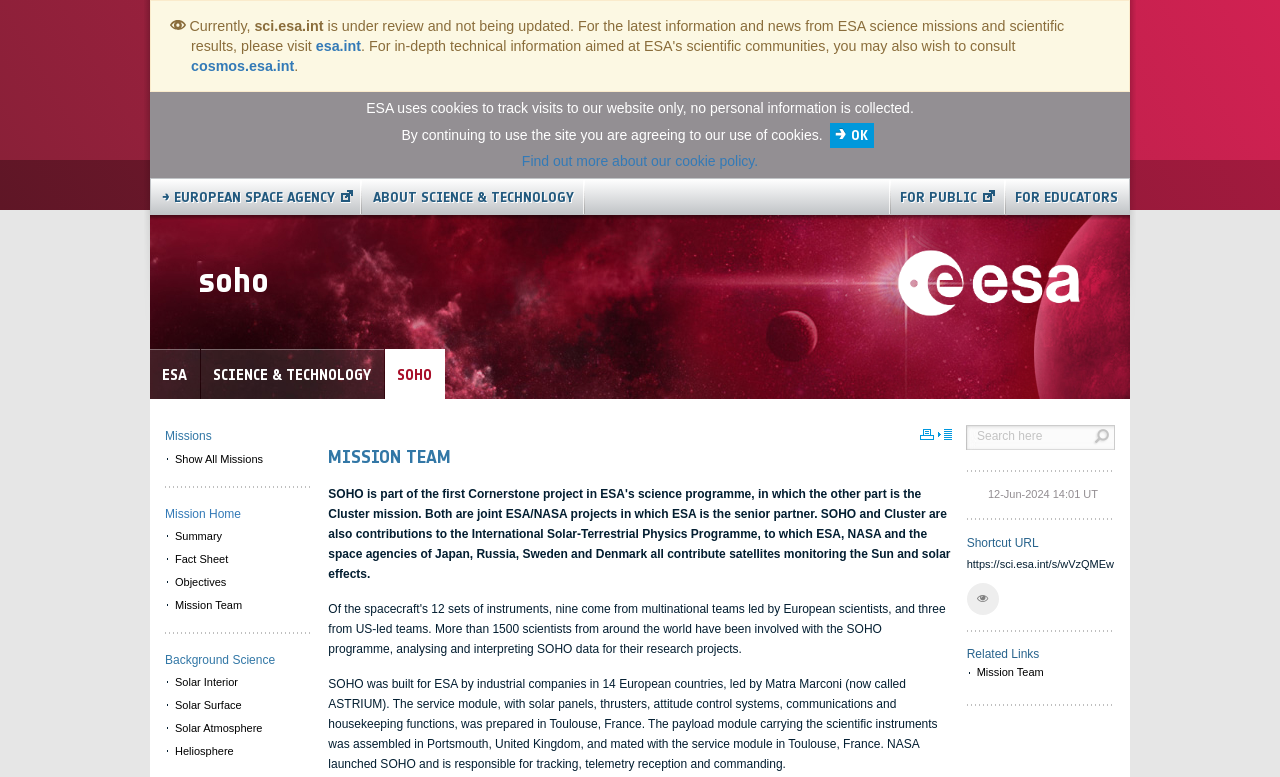What is the shortcut URL?
Look at the image and answer the question using a single word or phrase.

https://sci.esa.int/s/wVzQMEw